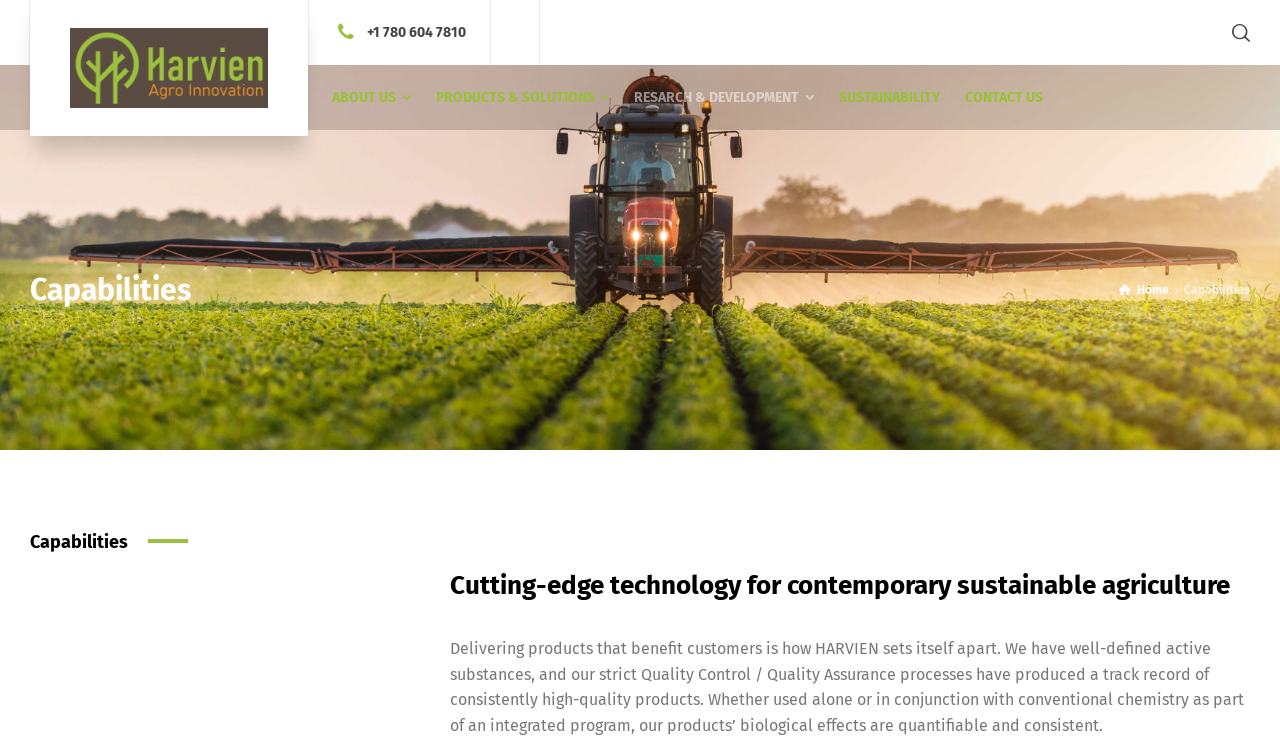From the details in the image, provide a thorough response to the question: What is the company name?

The company name is Harvien, which is mentioned in the top-left corner of the webpage as a link and an image.